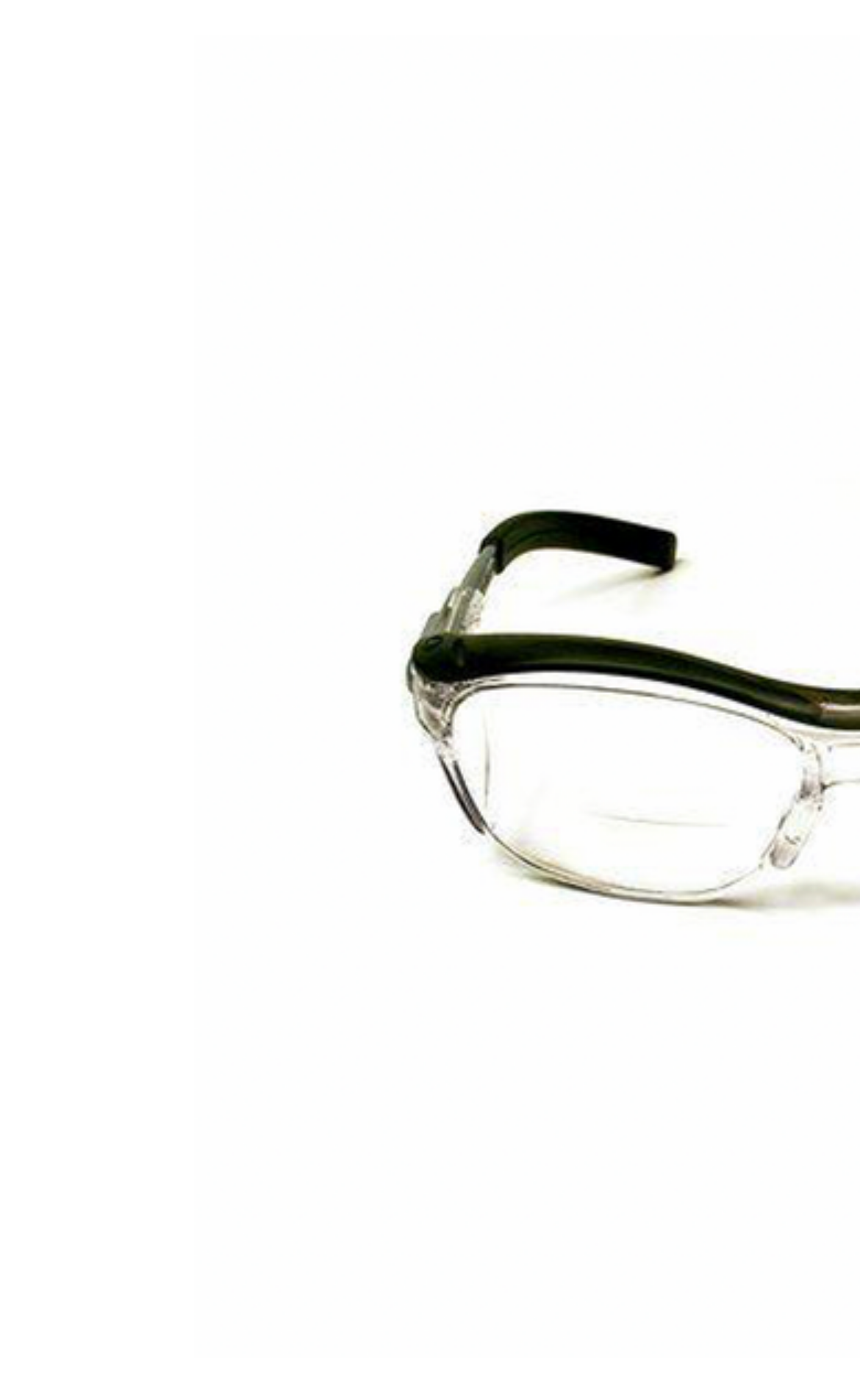Extract the top-level heading from the webpage and provide its text.

3M Nuvo and Nuvo Readers Safety Eyewear